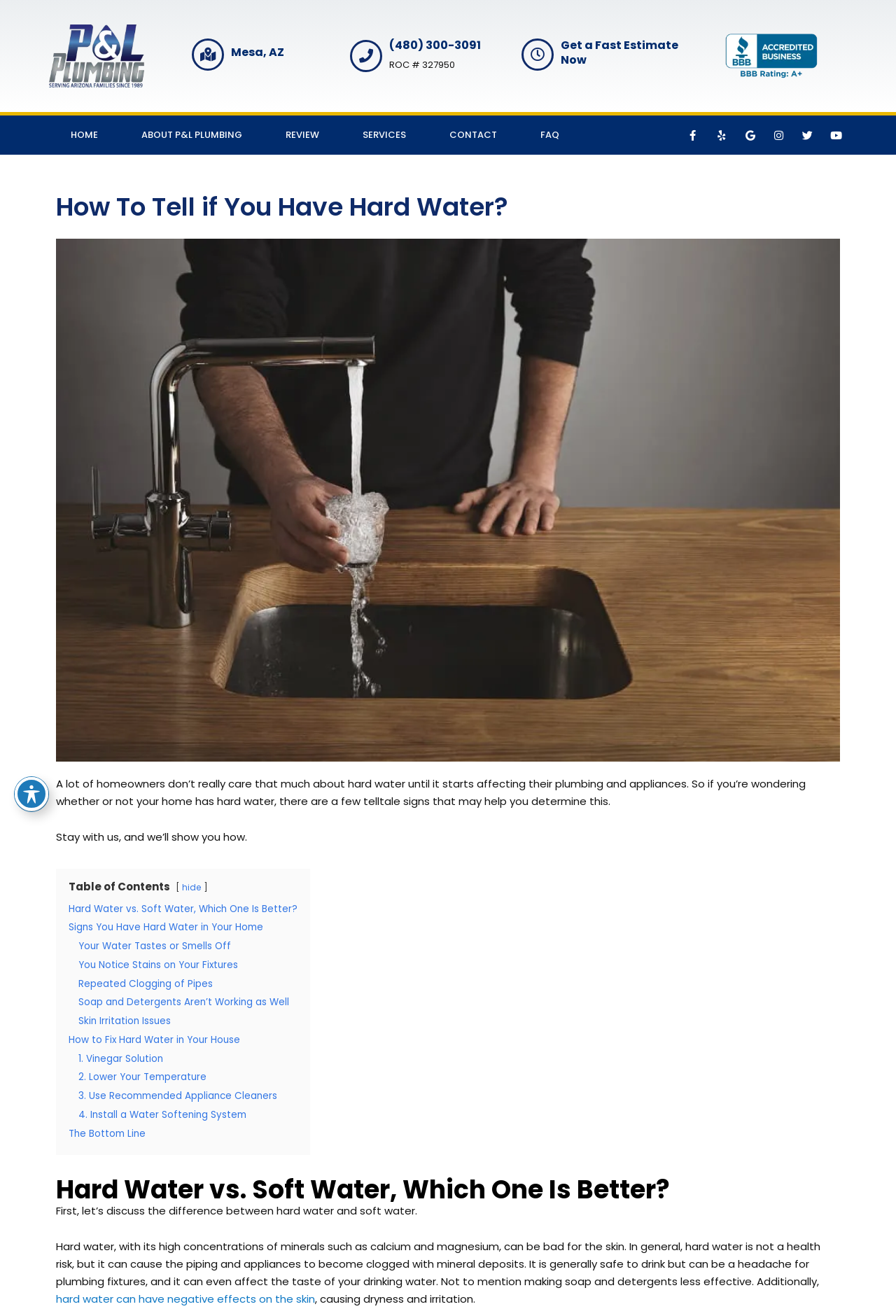What is the topic of the main article?
Using the visual information, reply with a single word or short phrase.

Hard Water